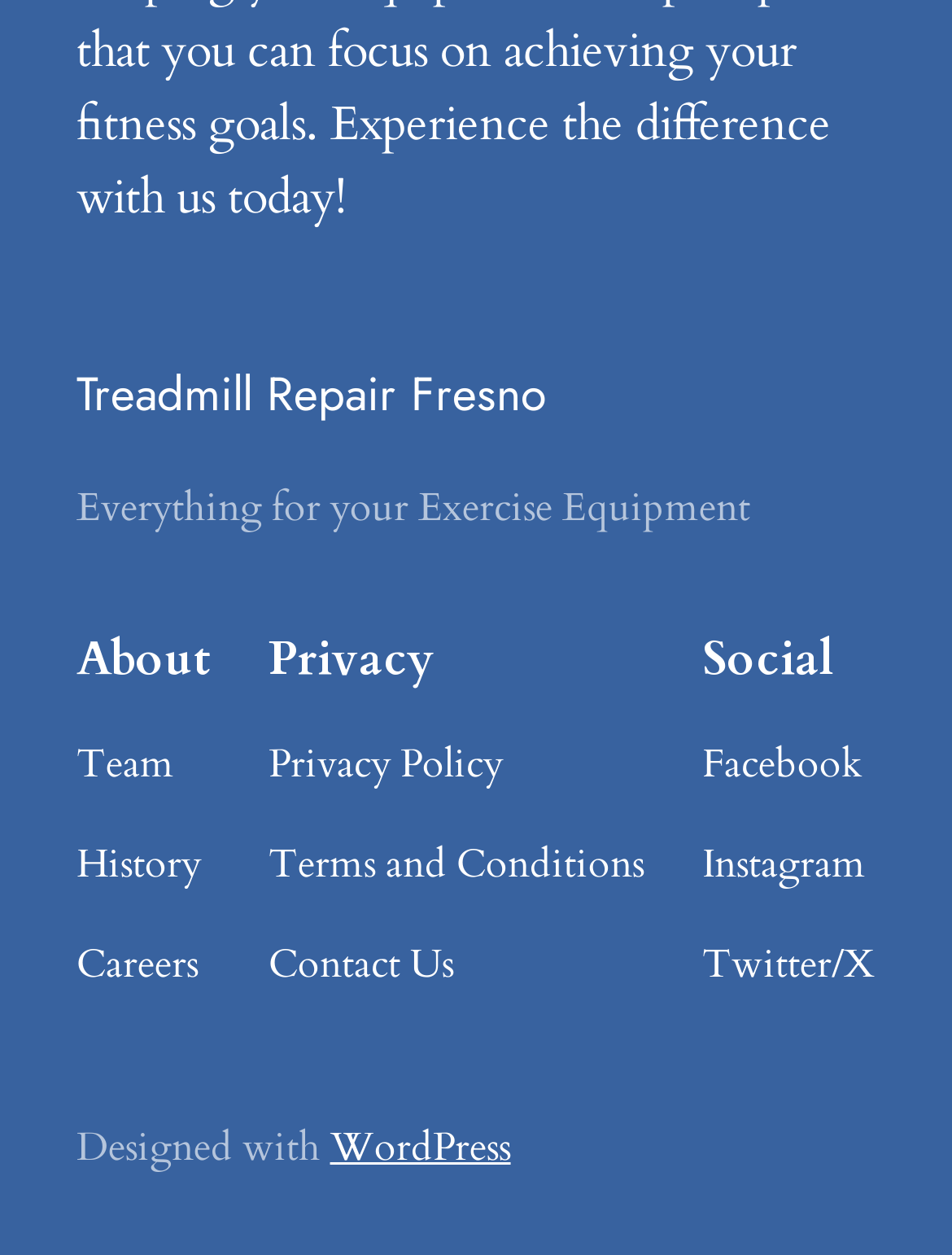Determine the bounding box coordinates for the clickable element to execute this instruction: "View Facebook". Provide the coordinates as four float numbers between 0 and 1, i.e., [left, top, right, bottom].

[0.738, 0.586, 0.907, 0.634]